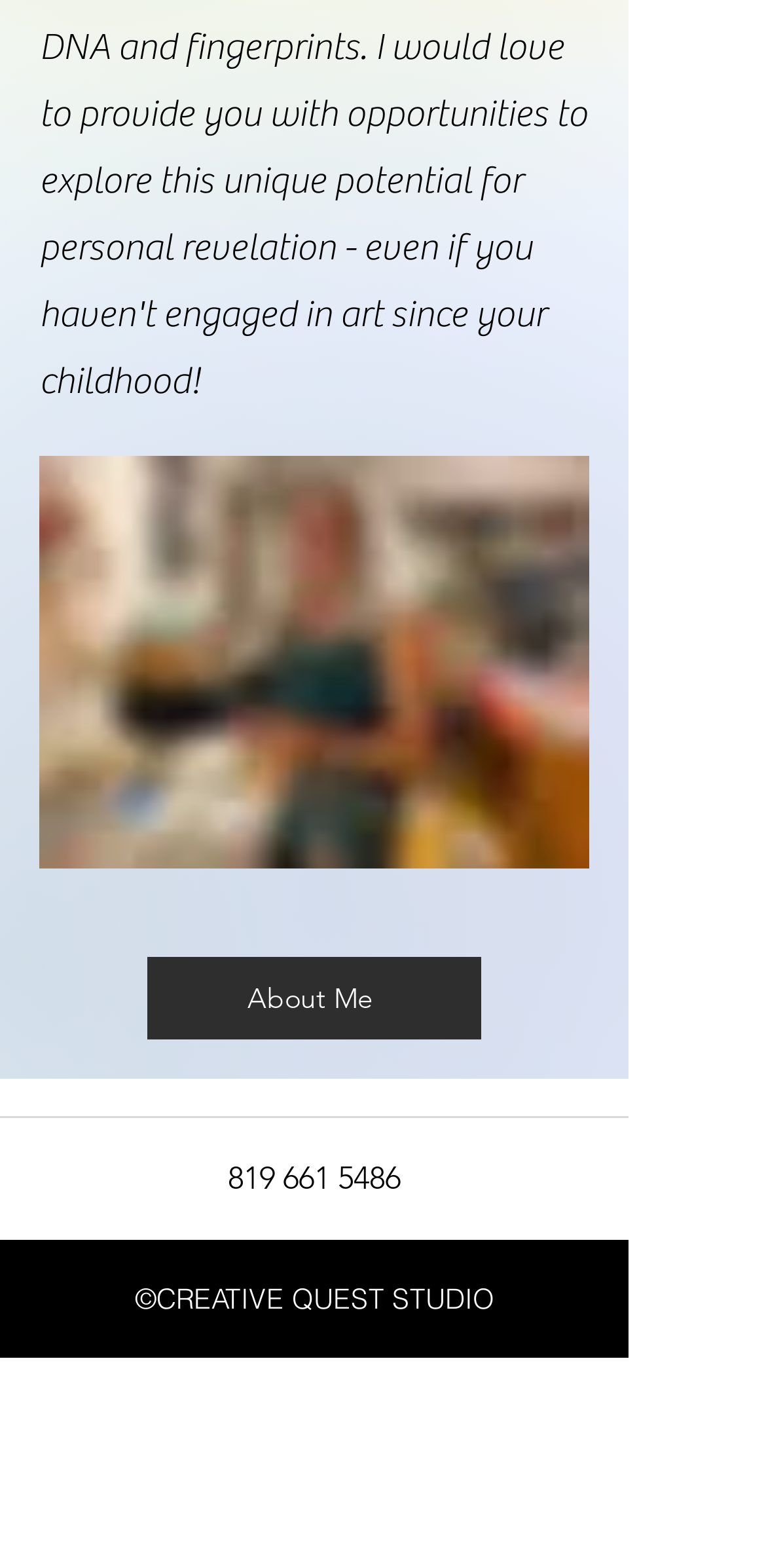Respond to the following query with just one word or a short phrase: 
What is the position of the 'About Me' button?

Middle left